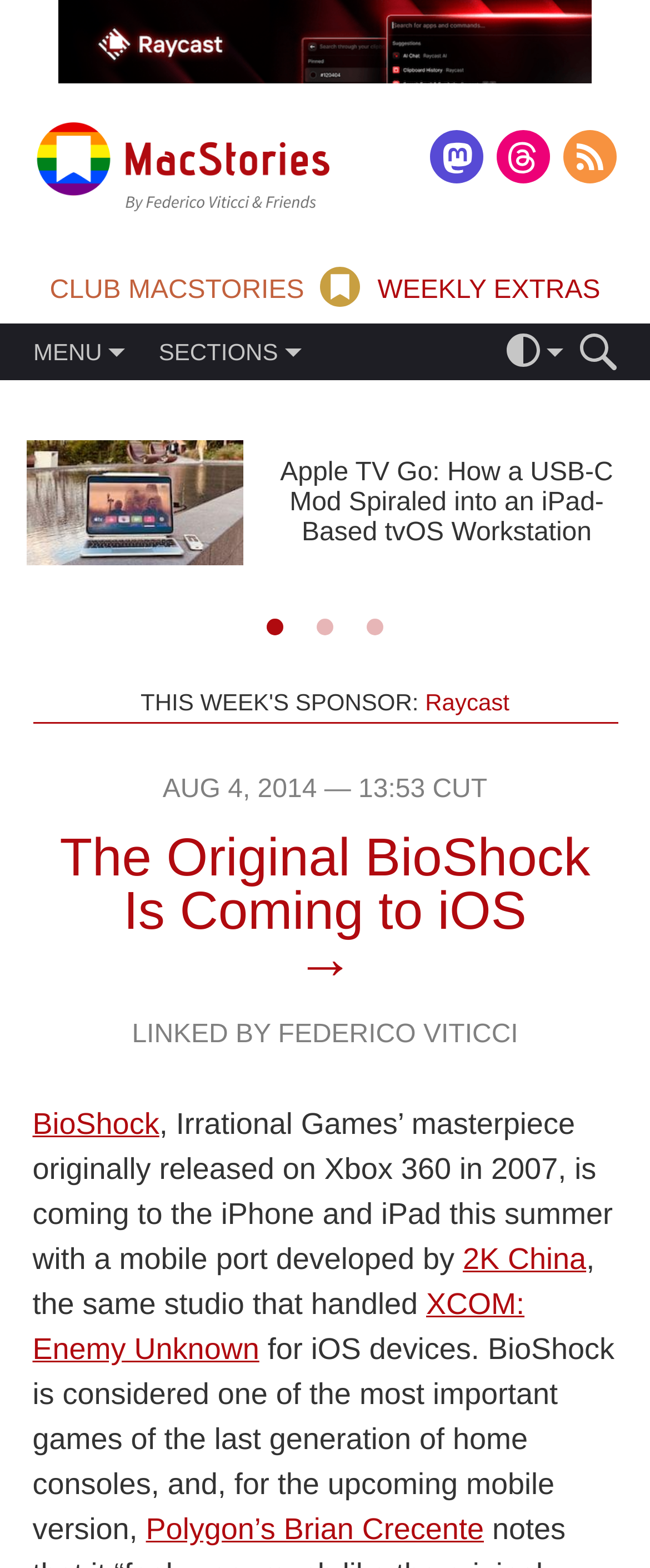Find the bounding box coordinates of the element to click in order to complete the given instruction: "Check the sponsor of the week."

[0.654, 0.439, 0.784, 0.456]